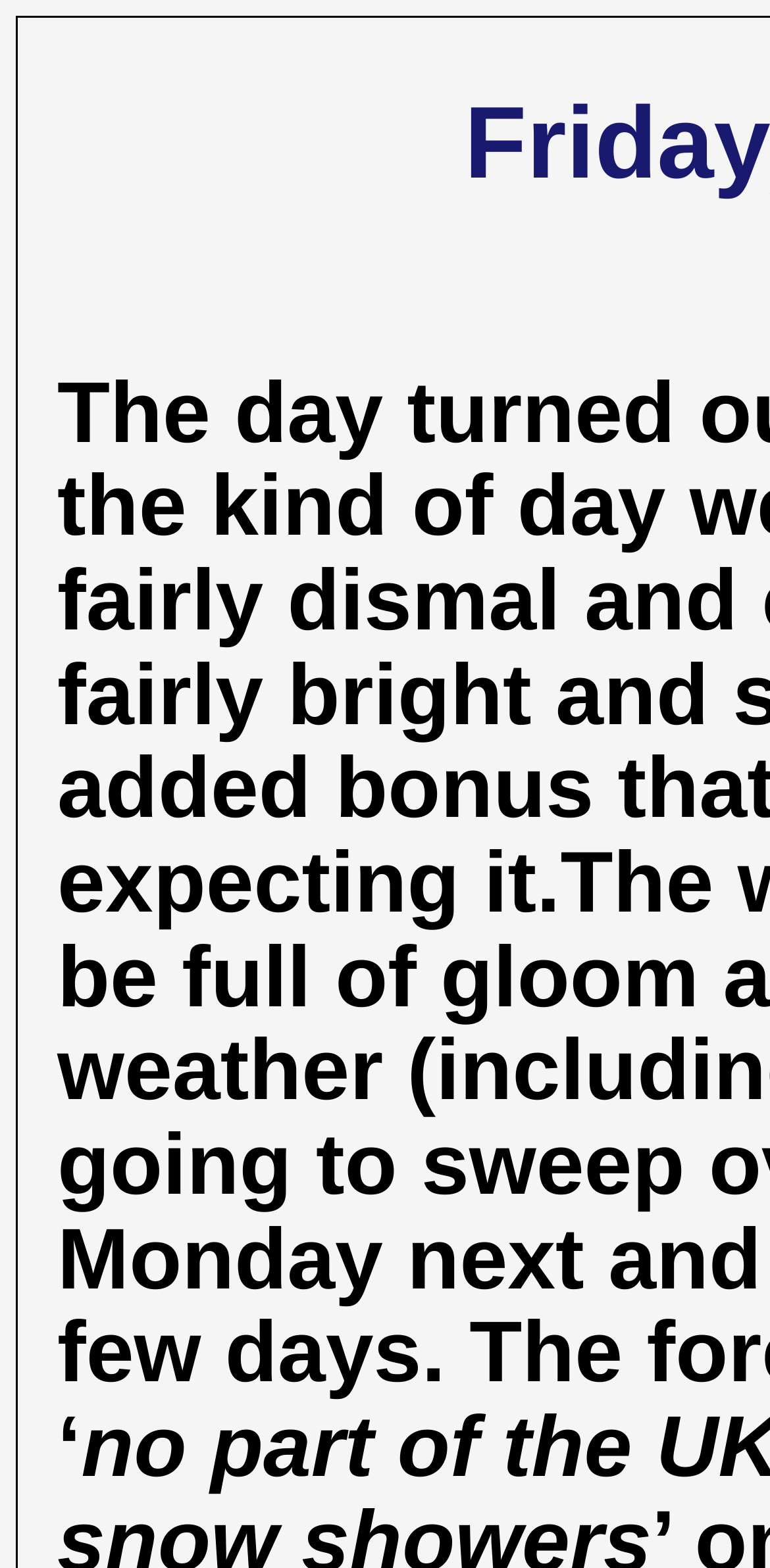Extract the primary heading text from the webpage.

Friday, 2nd April, 2021